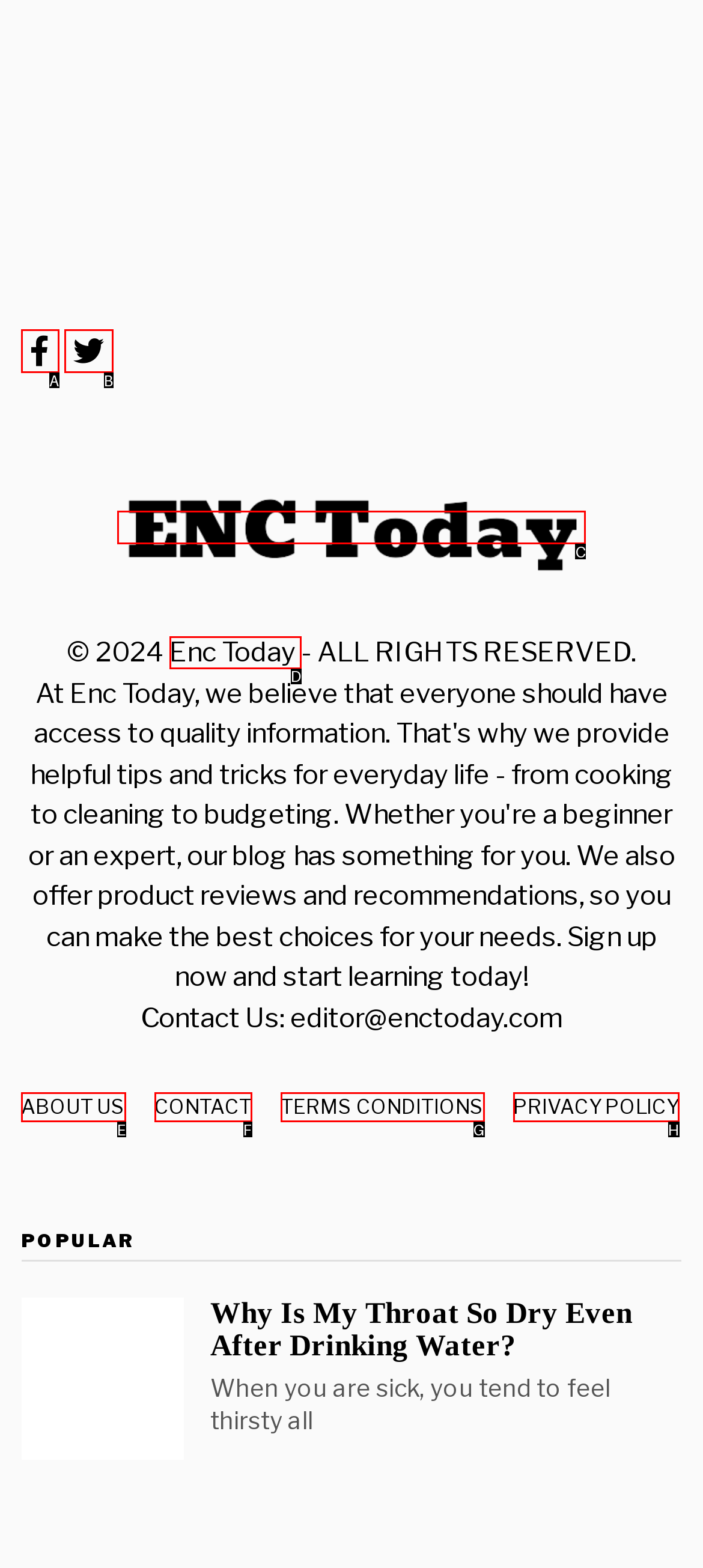Decide which UI element to click to accomplish the task: Click the Temp Enc Logo
Respond with the corresponding option letter.

C